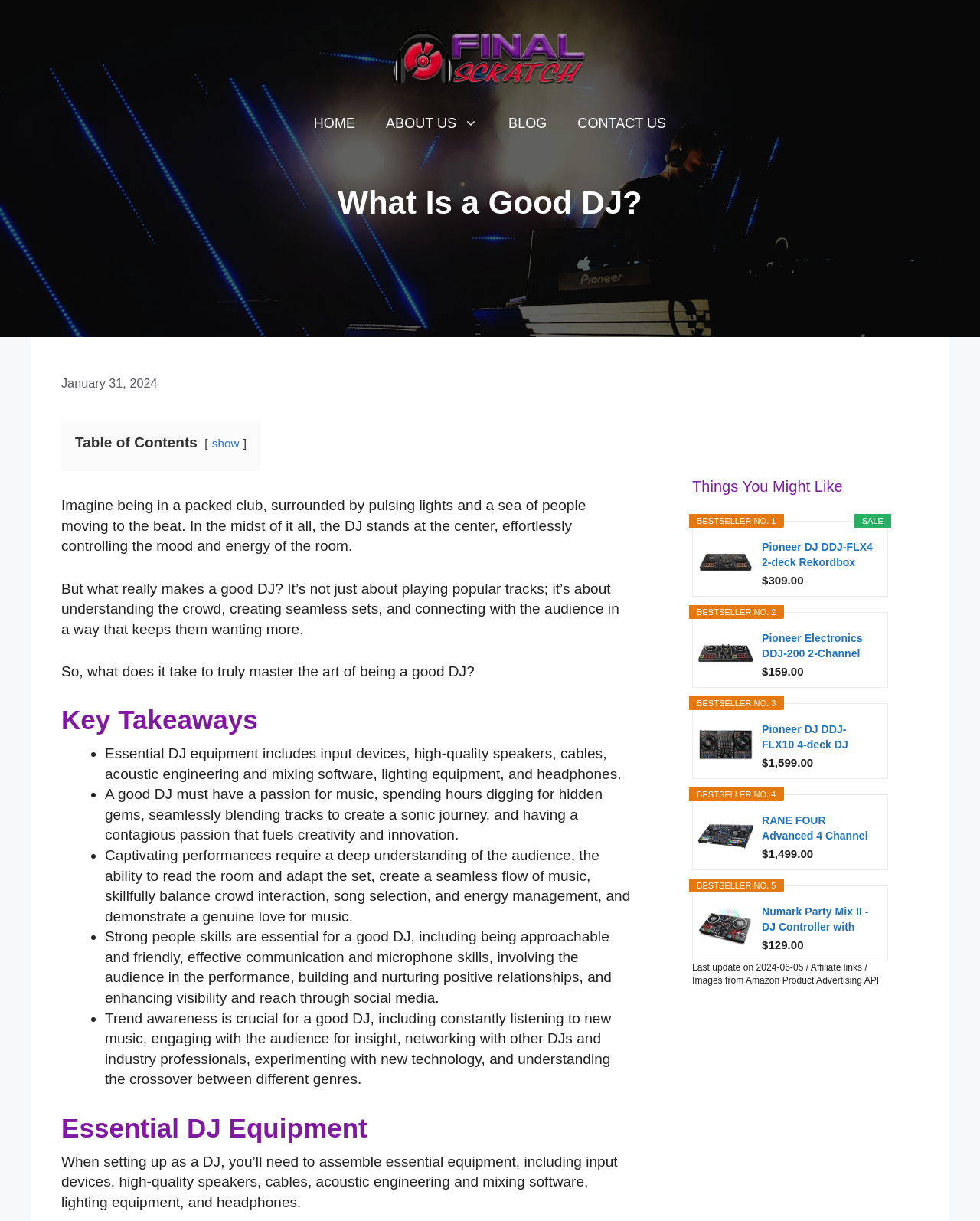Locate the UI element described by show and provide its bounding box coordinates. Use the format (top-left x, top-left y, bottom-right x, bottom-right y) with all values as floating point numbers between 0 and 1.

[0.216, 0.357, 0.244, 0.368]